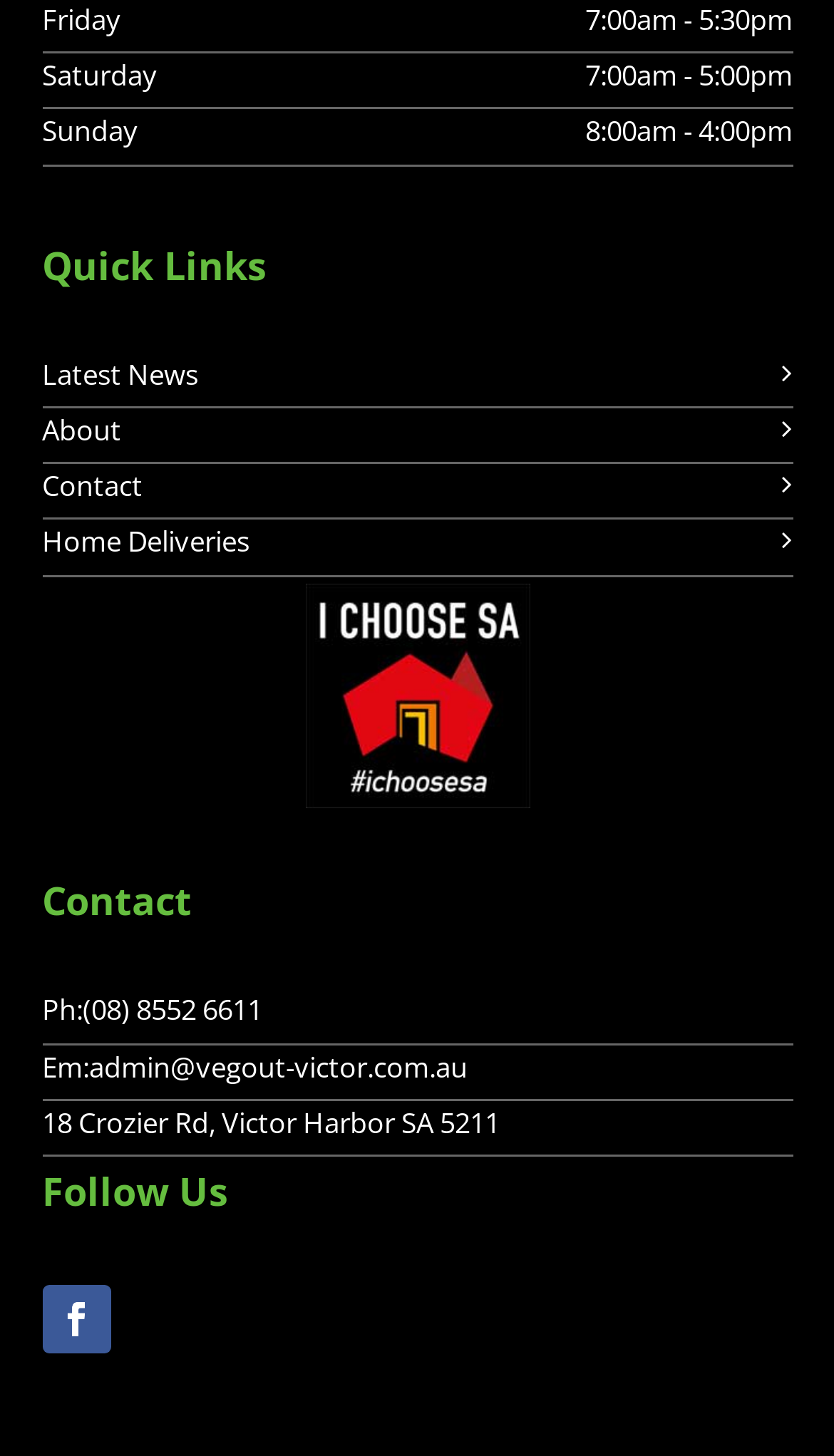How many quick links are available? Look at the image and give a one-word or short phrase answer.

4